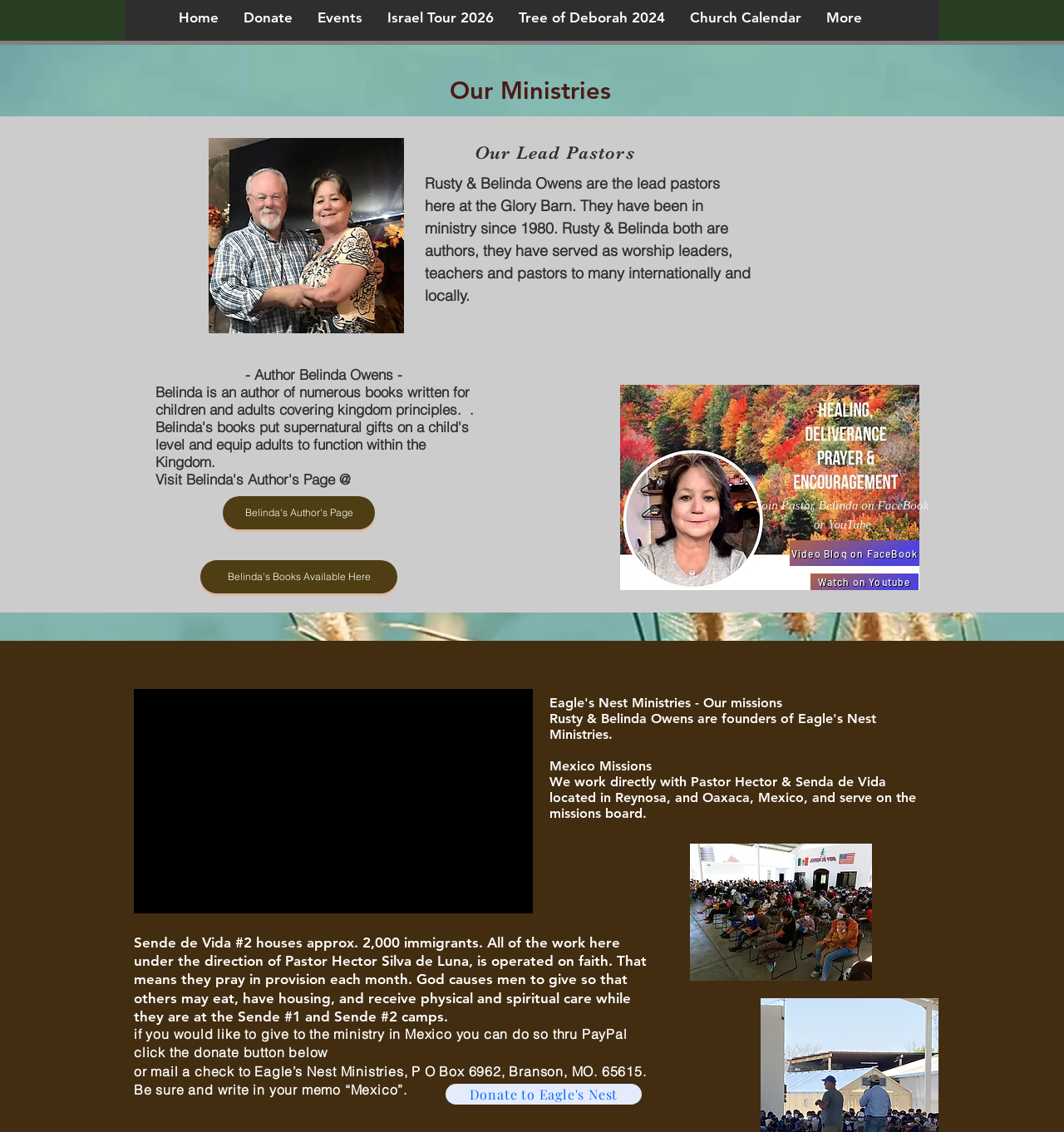Provide a thorough description of the webpage's content and layout.

The webpage is about the Glory Barn Branson, a ministry organization. At the top, there is a navigation bar with links to "Home", "Donate", "Events", "Israel Tour 2026", "Tree of Deborah 2024", "Church Calendar", and "More". Below the navigation bar, there is a heading "Our Ministries" and an image.

The main content of the page is divided into three sections. The first section is about the lead pastors, Rusty and Belinda Owens, who have been in ministry since 1980. There is a paragraph describing their background and a list of books written by Belinda Owens. There are also links to her author's page and books available for purchase.

The second section is about Eagle's Nest Ministries, a mission organization founded by Rusty and Belinda Owens. There is a heading describing the organization's mission in Mexico, working with Pastor Hector and Senda de Vida in Reynosa and Oaxaca. There is also an image and a paragraph describing the work of Senda de Vida, which houses approximately 2,000 immigrants.

The third section is a call to action, providing information on how to donate to the ministry in Mexico. There is a link to donate through PayPal and instructions on how to mail a check to Eagle's Nest Ministries.

Throughout the page, there are images and links to videos, books, and donation pages, providing more information about the Glory Barn Branson and its ministries.